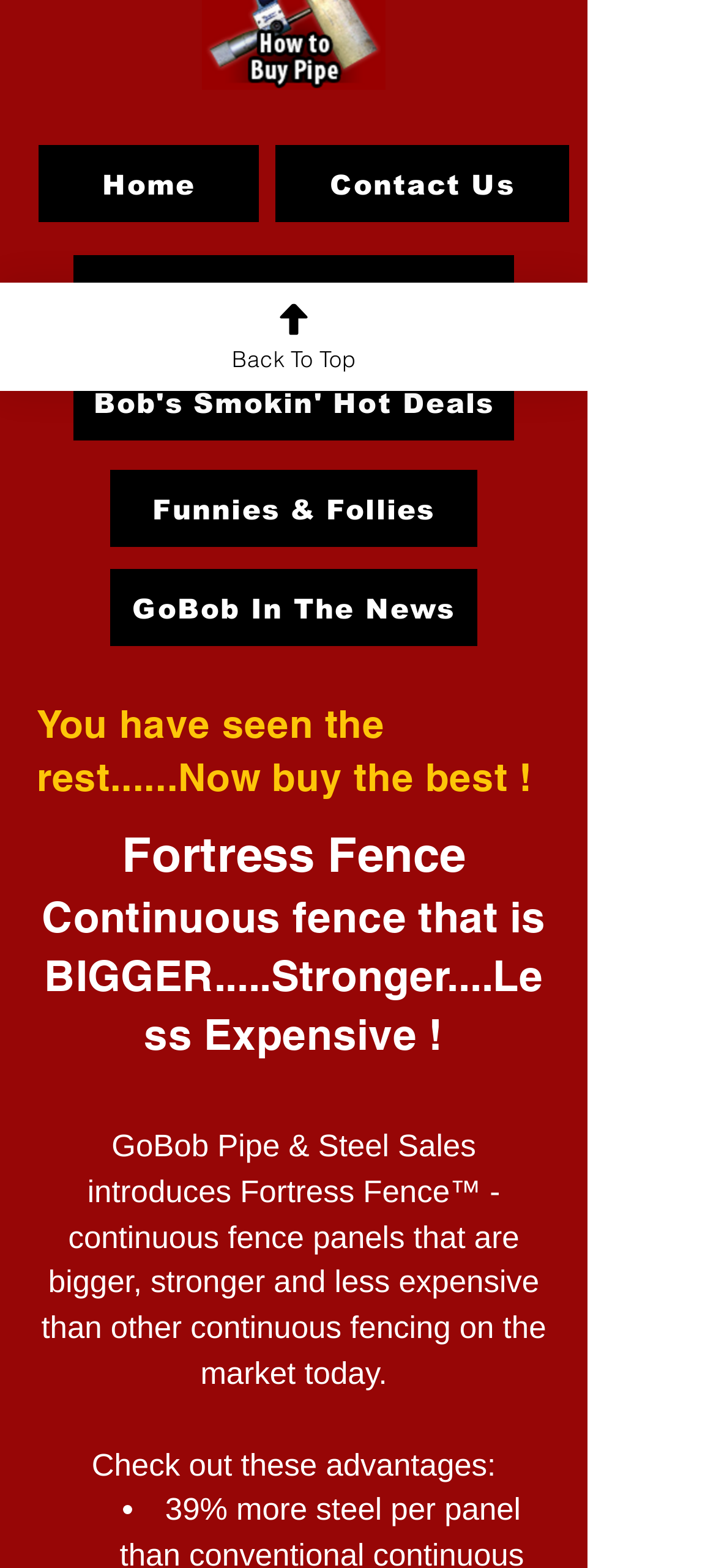Calculate the bounding box coordinates of the UI element given the description: "Home".

[0.054, 0.092, 0.362, 0.142]